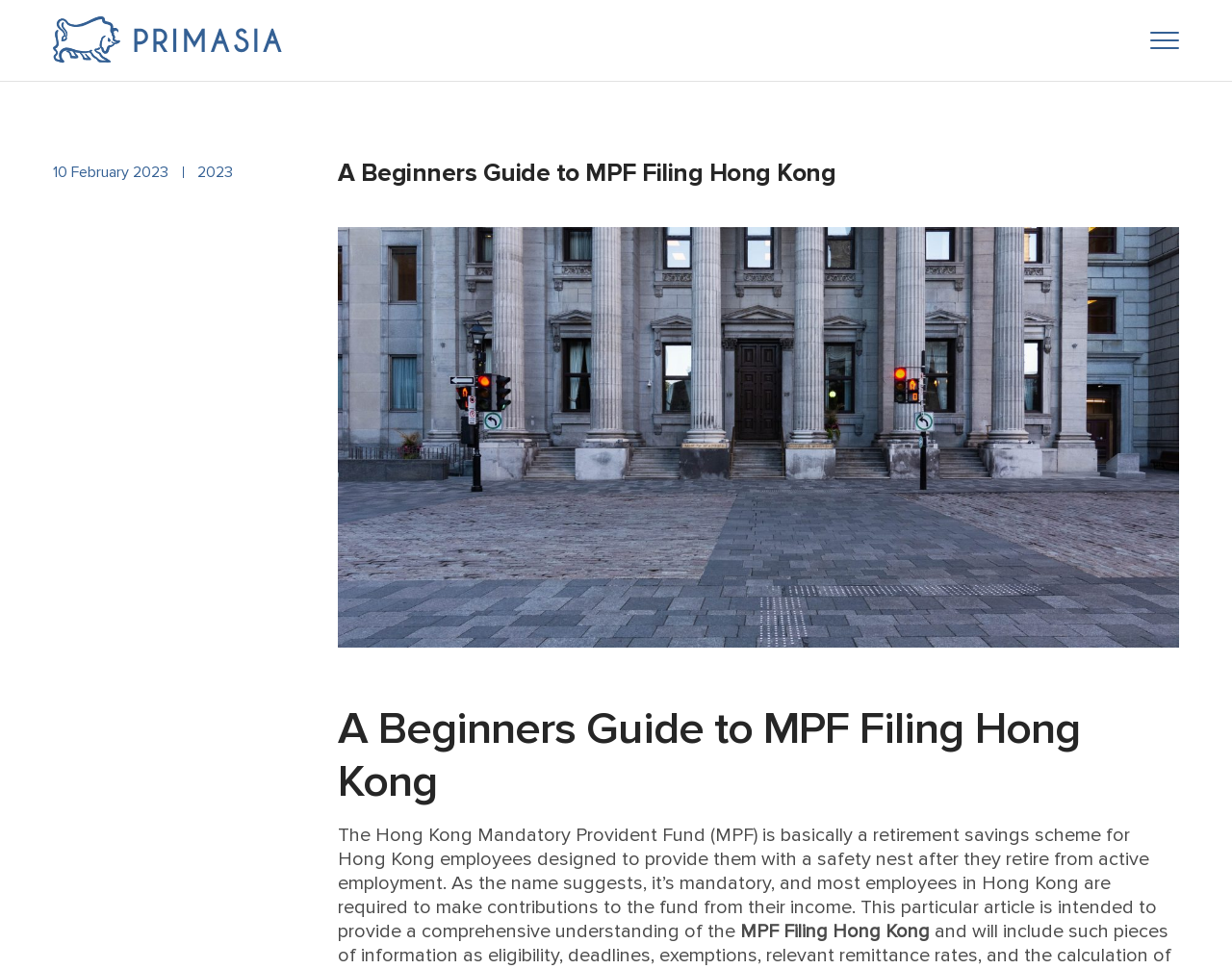Is MPF mandatory for Hong Kong employees?
Please provide a comprehensive and detailed answer to the question.

According to the webpage content, the Hong Kong Mandatory Provident Fund (MPF) is mandatory, and most employees in Hong Kong are required to make contributions to the fund from their income.